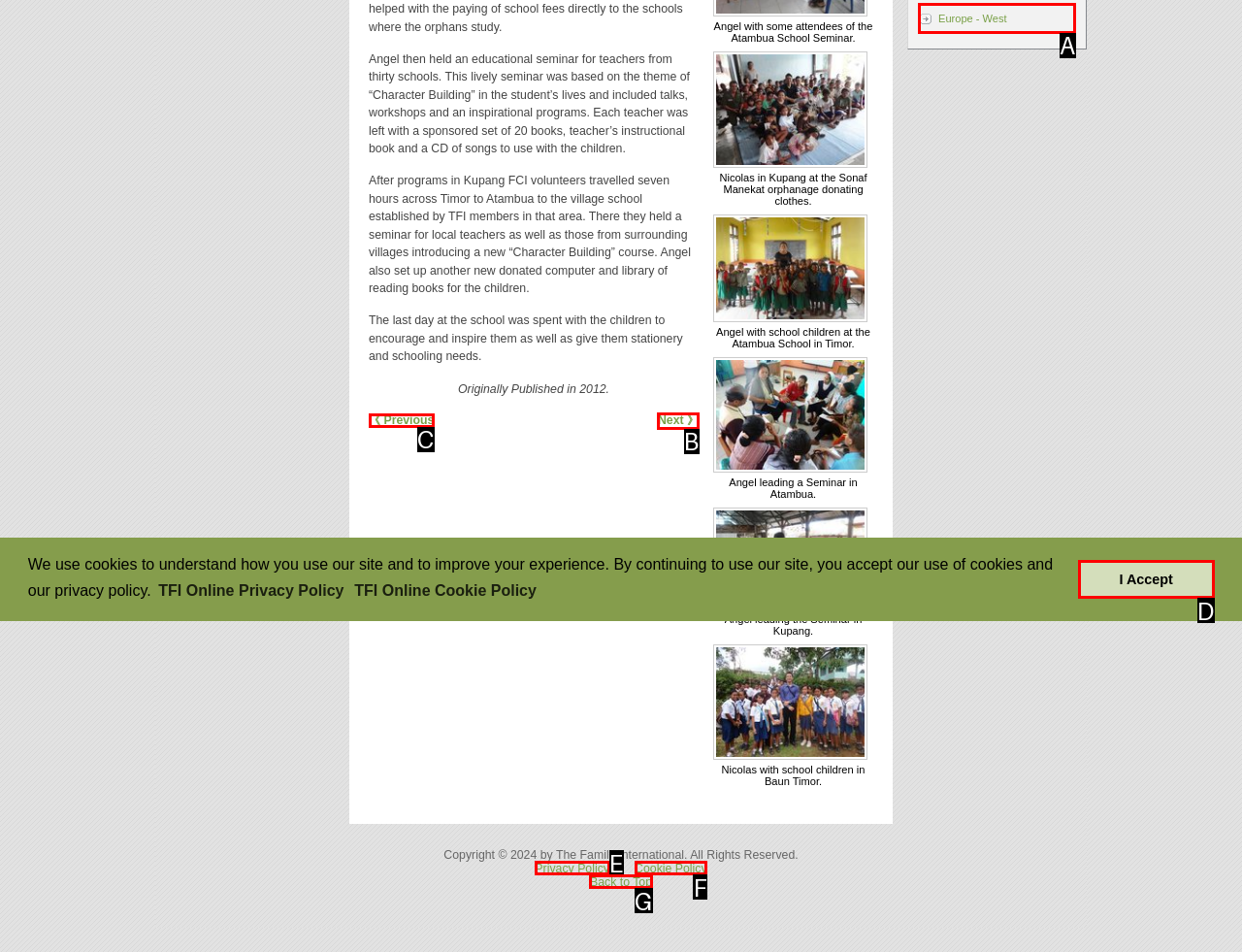Based on the element description: Europe - West, choose the HTML element that matches best. Provide the letter of your selected option.

A